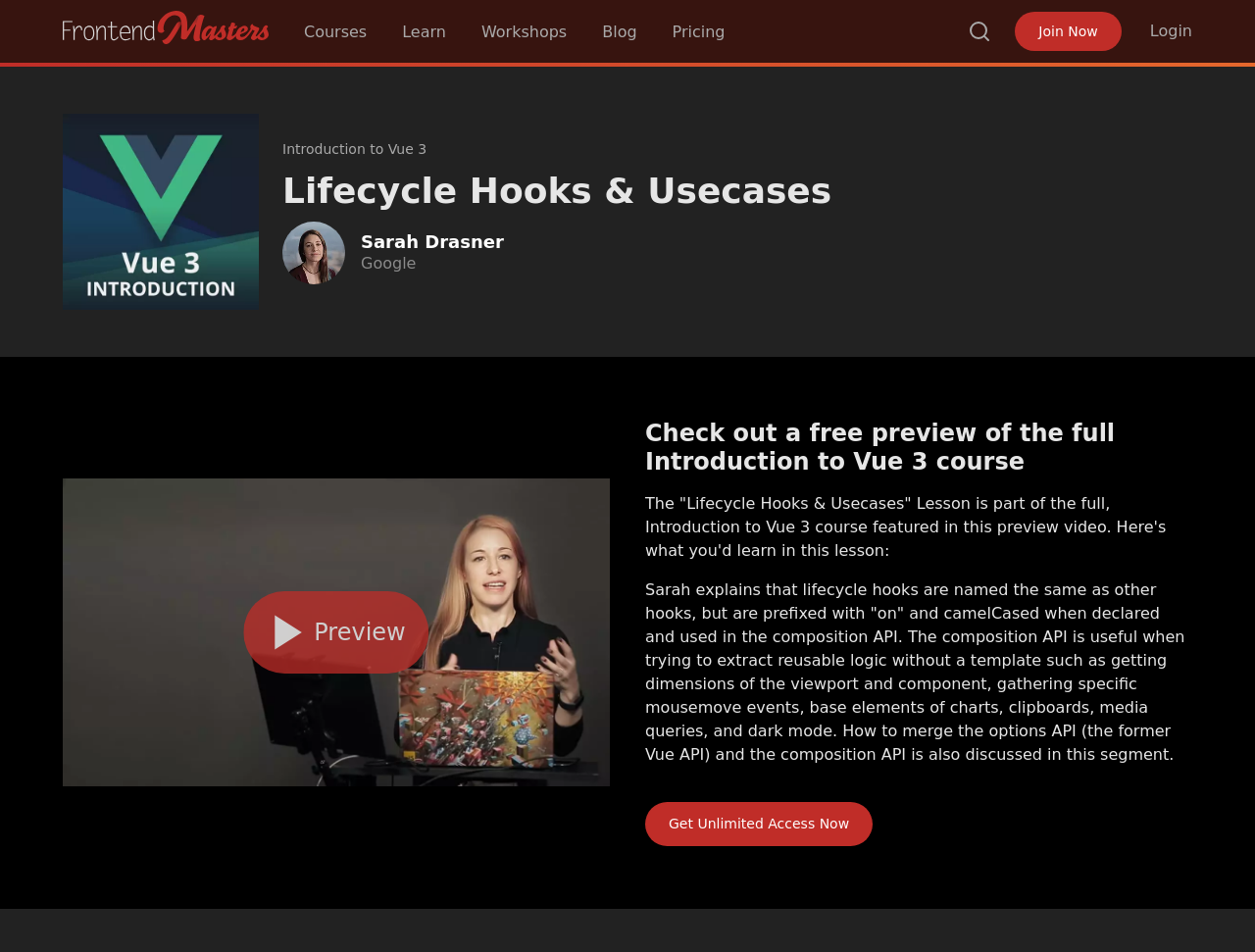Identify the bounding box coordinates of the clickable section necessary to follow the following instruction: "Read 'Miss Part-Time: Juggling Work with Dreams'". The coordinates should be presented as four float numbers from 0 to 1, i.e., [left, top, right, bottom].

None